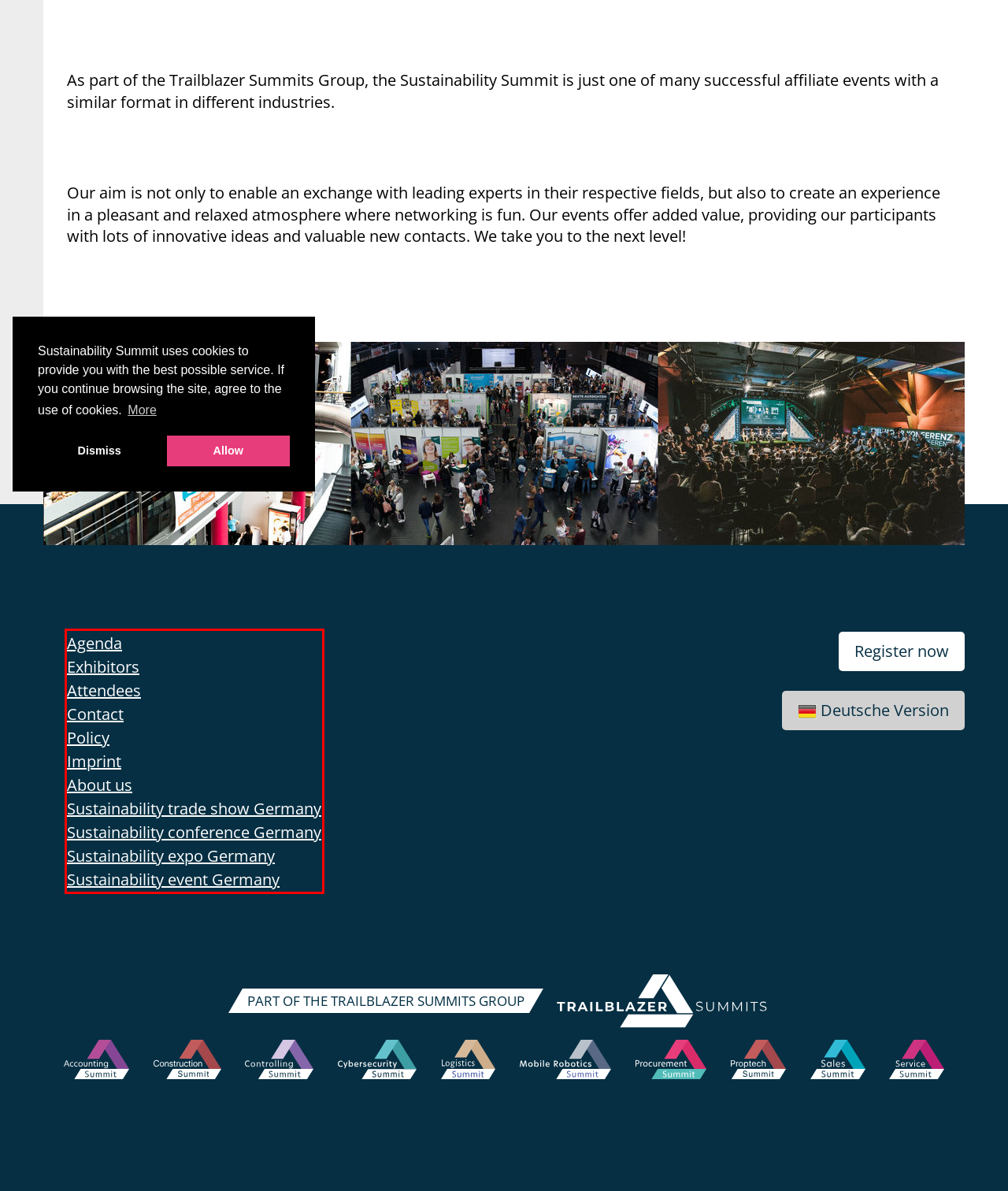Look at the screenshot of the webpage, locate the red rectangle bounding box, and generate the text content that it contains.

Agenda Exhibitors Attendees Contact Policy Imprint About us Sustainability trade show Germany Sustainability conference Germany Sustainability expo Germany Sustainability event Germany